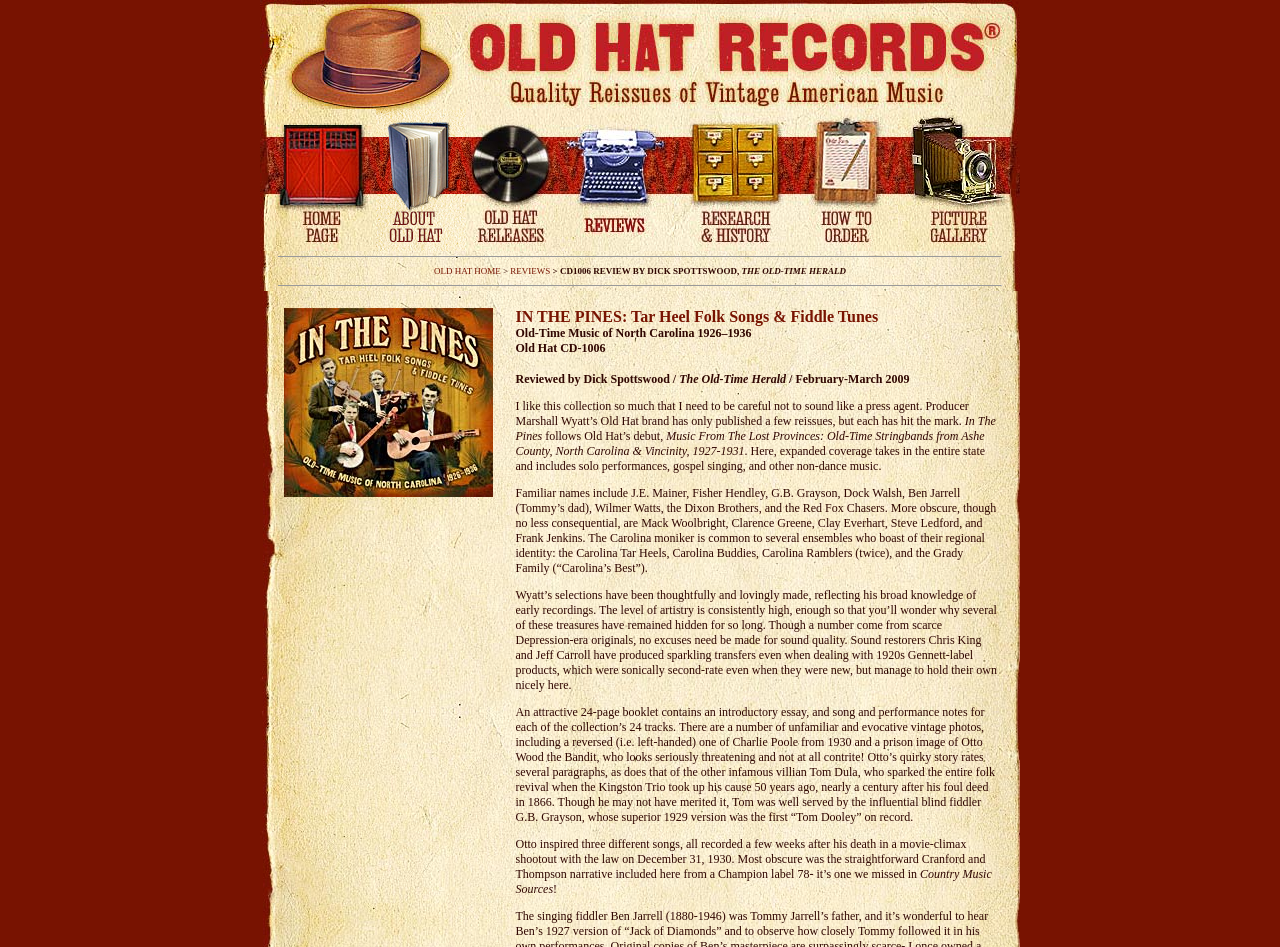Determine the bounding box coordinates for the clickable element to execute this instruction: "Read the review of CD1006". Provide the coordinates as four float numbers between 0 and 1, i.e., [left, top, right, bottom].

[0.403, 0.281, 0.579, 0.291]